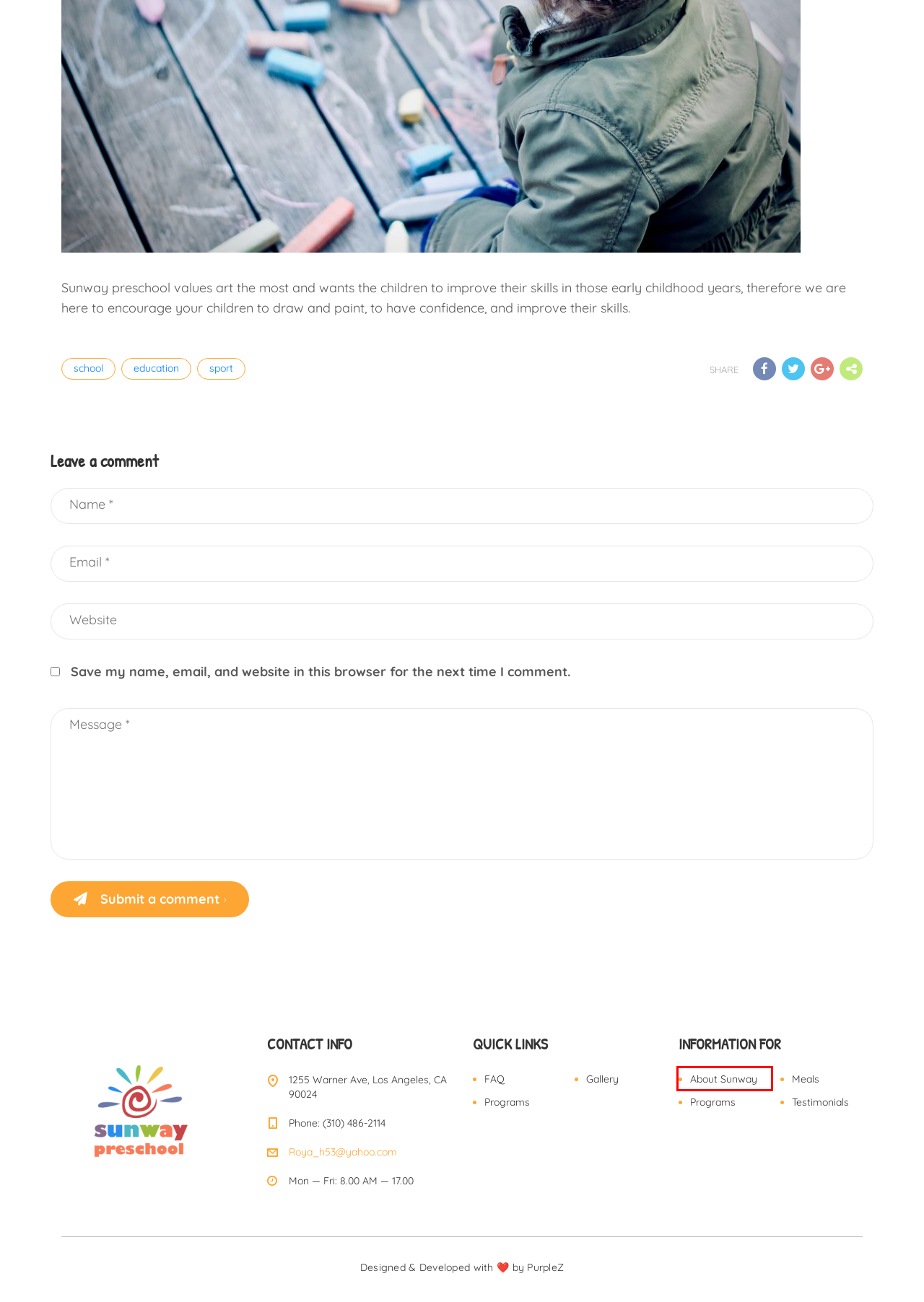Given a screenshot of a webpage with a red bounding box around a UI element, please identify the most appropriate webpage description that matches the new webpage after you click on the element. Here are the candidates:
A. About Sunway – Sun Way Pre School
B. school – Sun Way Pre School
C. Meals – Sun Way Pre School
D. sport – Sun Way Pre School
E. Testimonials – Sun Way Pre School
F. FAQ – Sun Way Pre School
G. education – Sun Way Pre School
H. PurpleZ | OC's Top Creative & Digital Marketing Agency

A